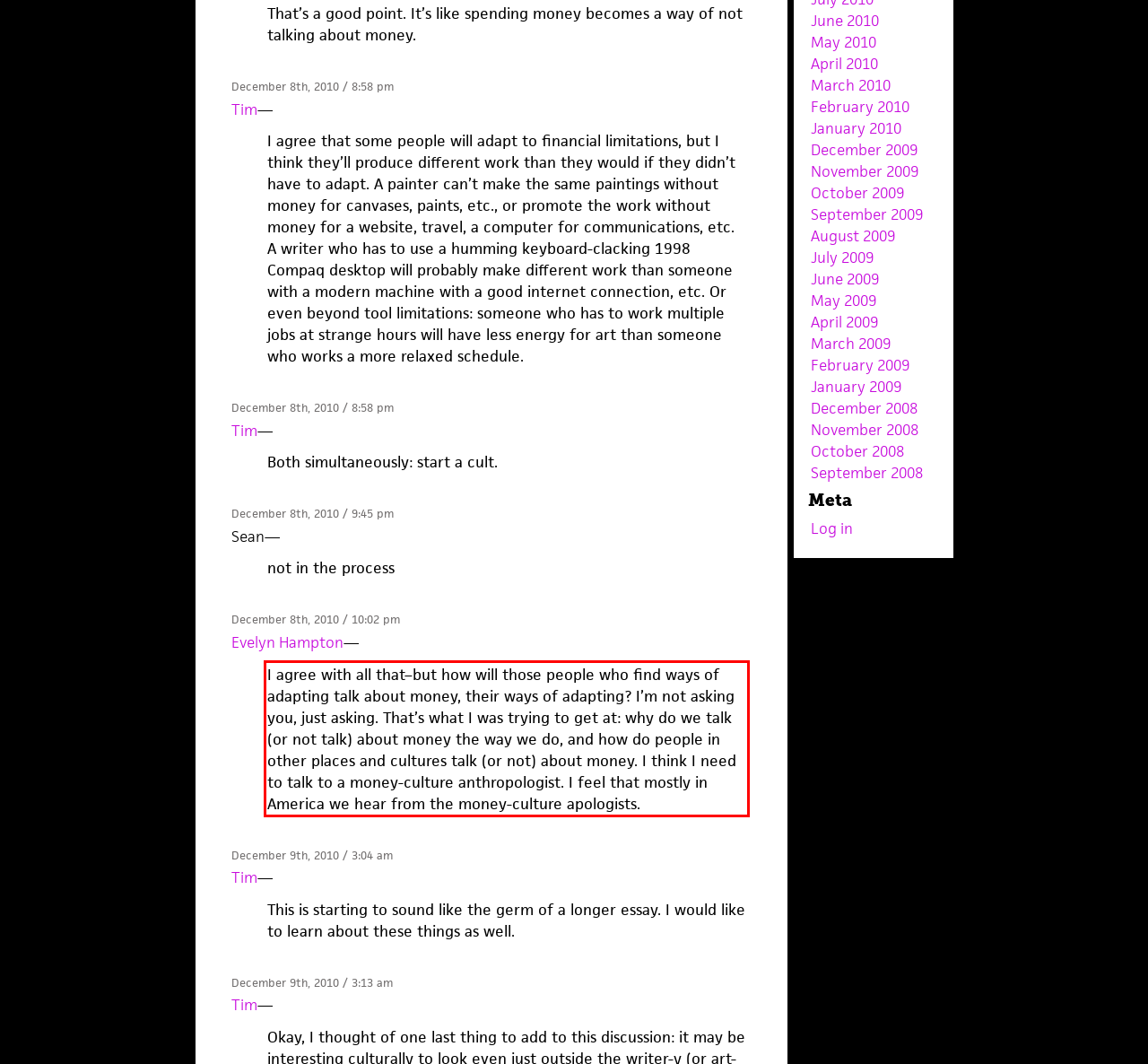From the provided screenshot, extract the text content that is enclosed within the red bounding box.

I agree with all that–but how will those people who find ways of adapting talk about money, their ways of adapting? I’m not asking you, just asking. That’s what I was trying to get at: why do we talk (or not talk) about money the way we do, and how do people in other places and cultures talk (or not) about money. I think I need to talk to a money-culture anthropologist. I feel that mostly in America we hear from the money-culture apologists.